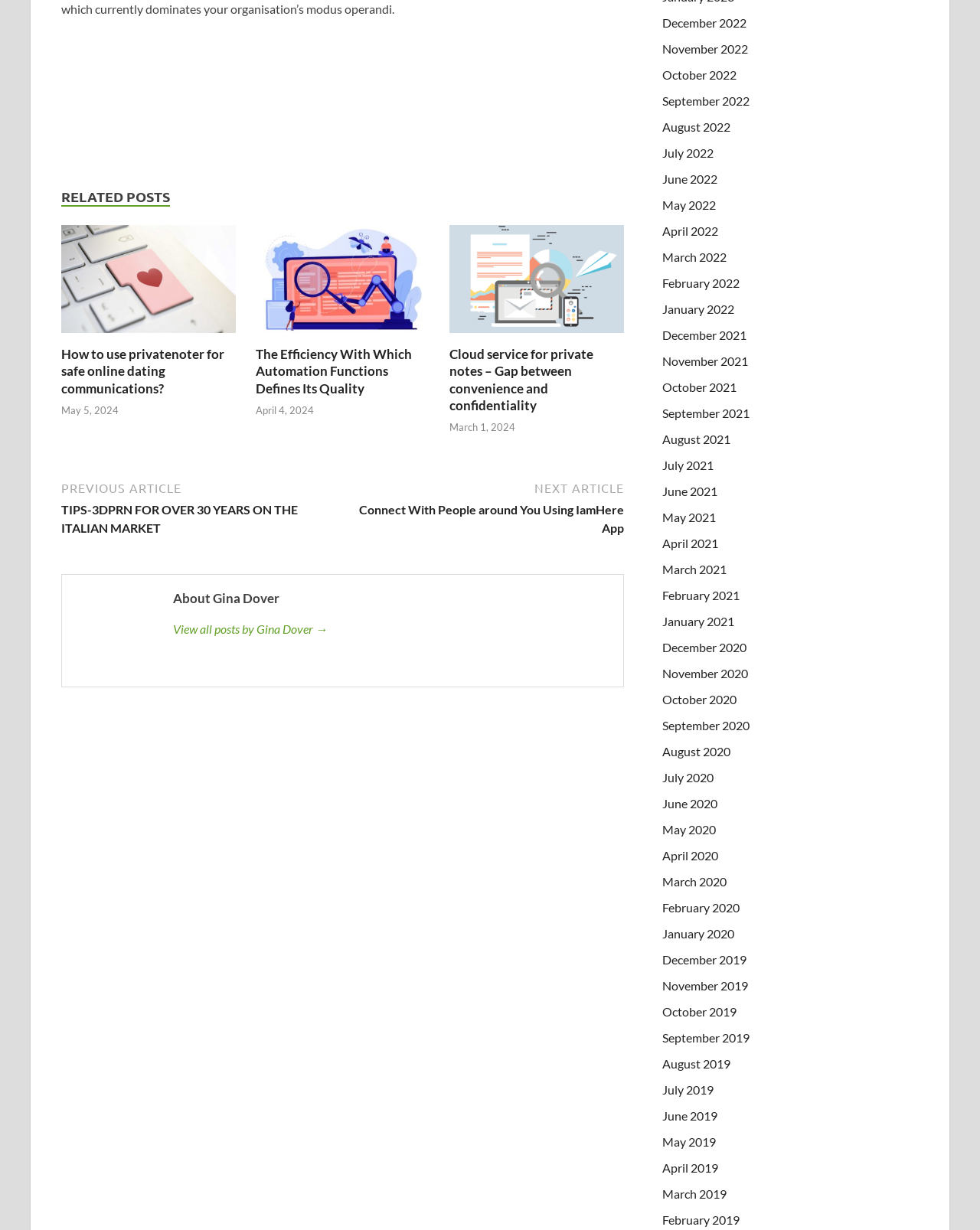Who is the author of the posts?
From the details in the image, provide a complete and detailed answer to the question.

I found the heading element with the text 'About Gina Dover' at coordinates [0.177, 0.48, 0.62, 0.493], which indicates that Gina Dover is the author of the posts.